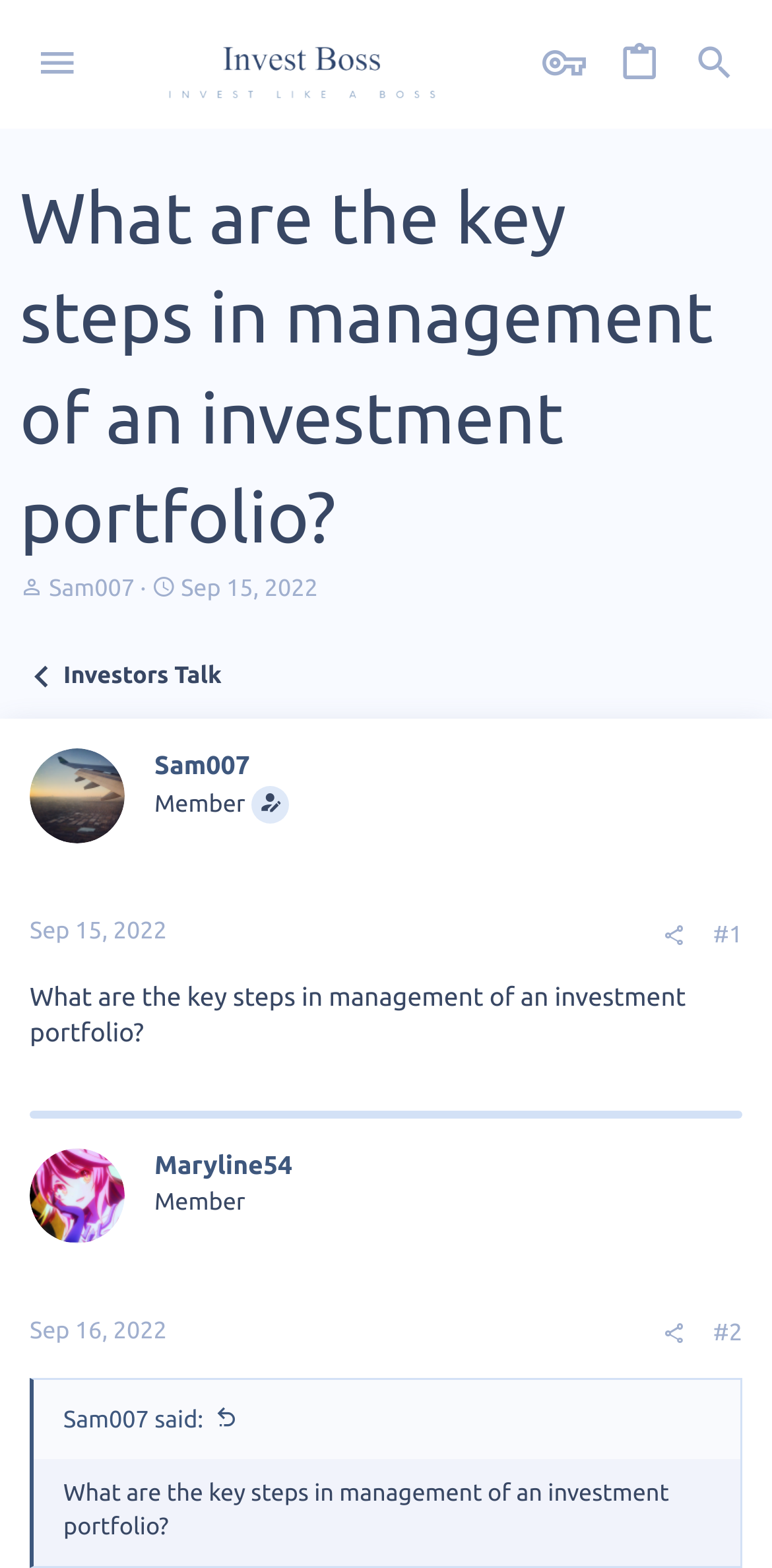Specify the bounding box coordinates for the region that must be clicked to perform the given instruction: "Search for something".

[0.877, 0.017, 0.974, 0.066]